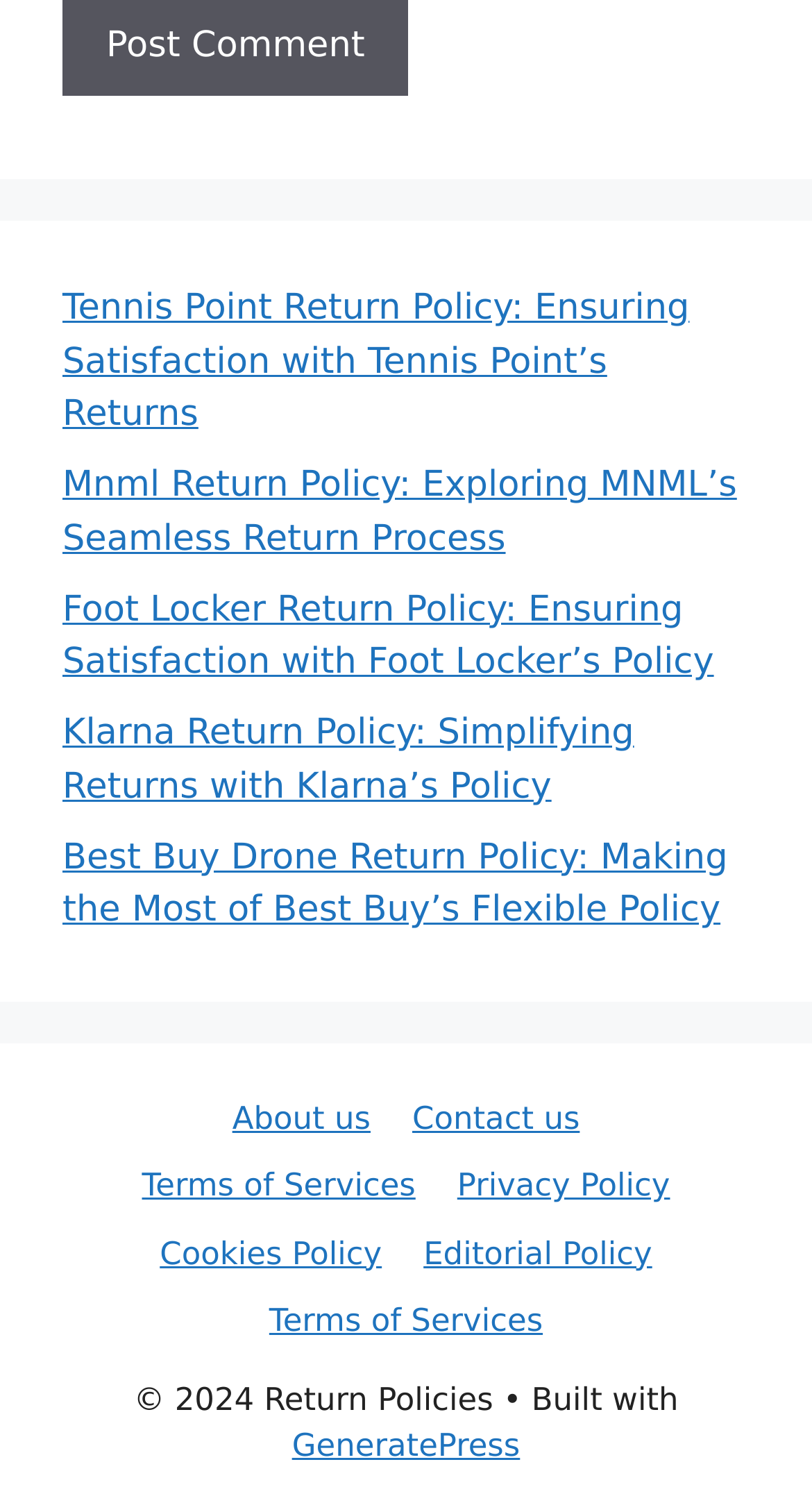Please specify the bounding box coordinates of the clickable section necessary to execute the following command: "Go to About us page".

[0.286, 0.727, 0.456, 0.752]